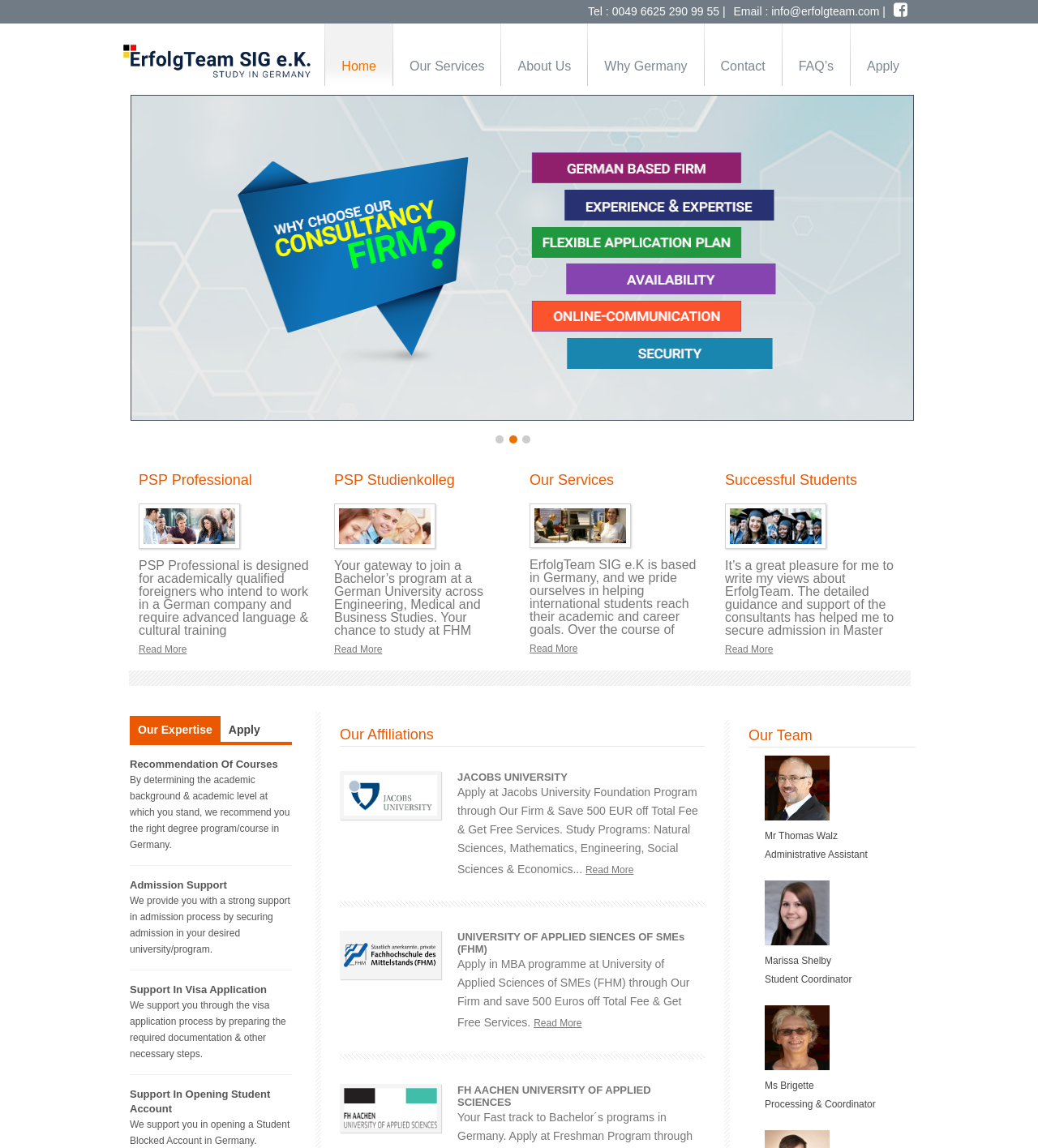Provide the bounding box coordinates of the HTML element described as: "Read More". The bounding box coordinates should be four float numbers between 0 and 1, i.e., [left, top, right, bottom].

[0.514, 0.887, 0.561, 0.896]